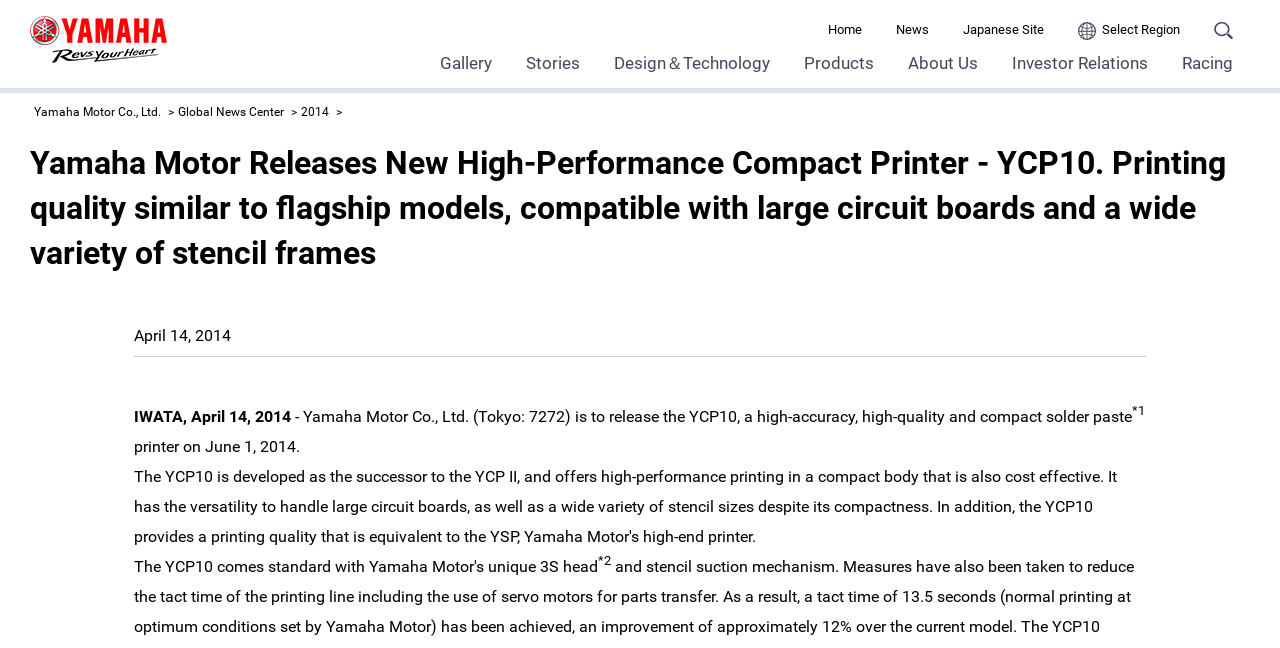Based on what you see in the screenshot, provide a thorough answer to this question: What is the name of the company releasing the new printer?

The answer can be found by looking at the link 'Yamaha Motor Co., Ltd.' at the top of the webpage, which indicates that the company releasing the new printer is Yamaha Motor Co., Ltd.